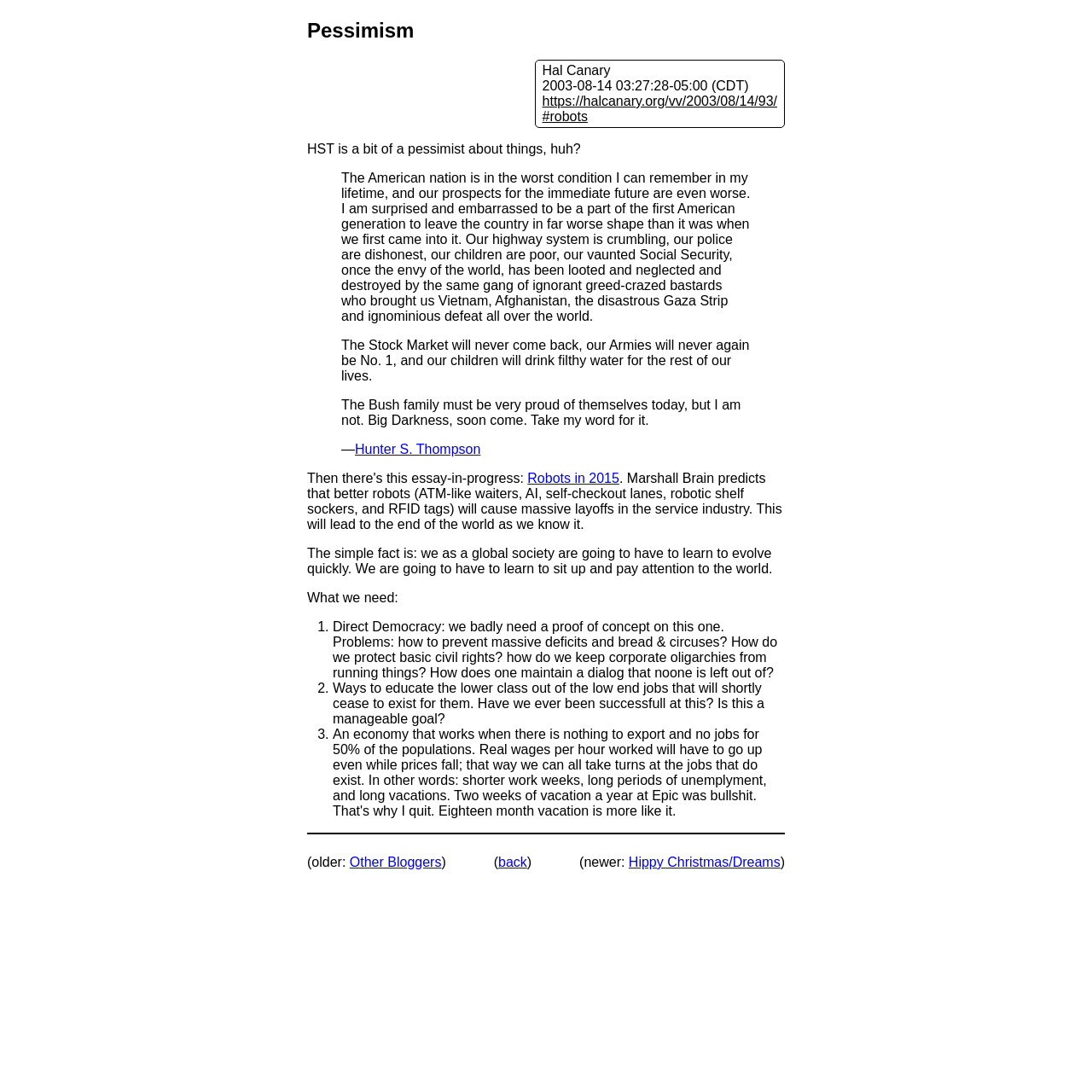Find the bounding box coordinates for the HTML element described in this sentence: "Hunter S. Thompson". Provide the coordinates as four float numbers between 0 and 1, in the format [left, top, right, bottom].

[0.325, 0.405, 0.44, 0.418]